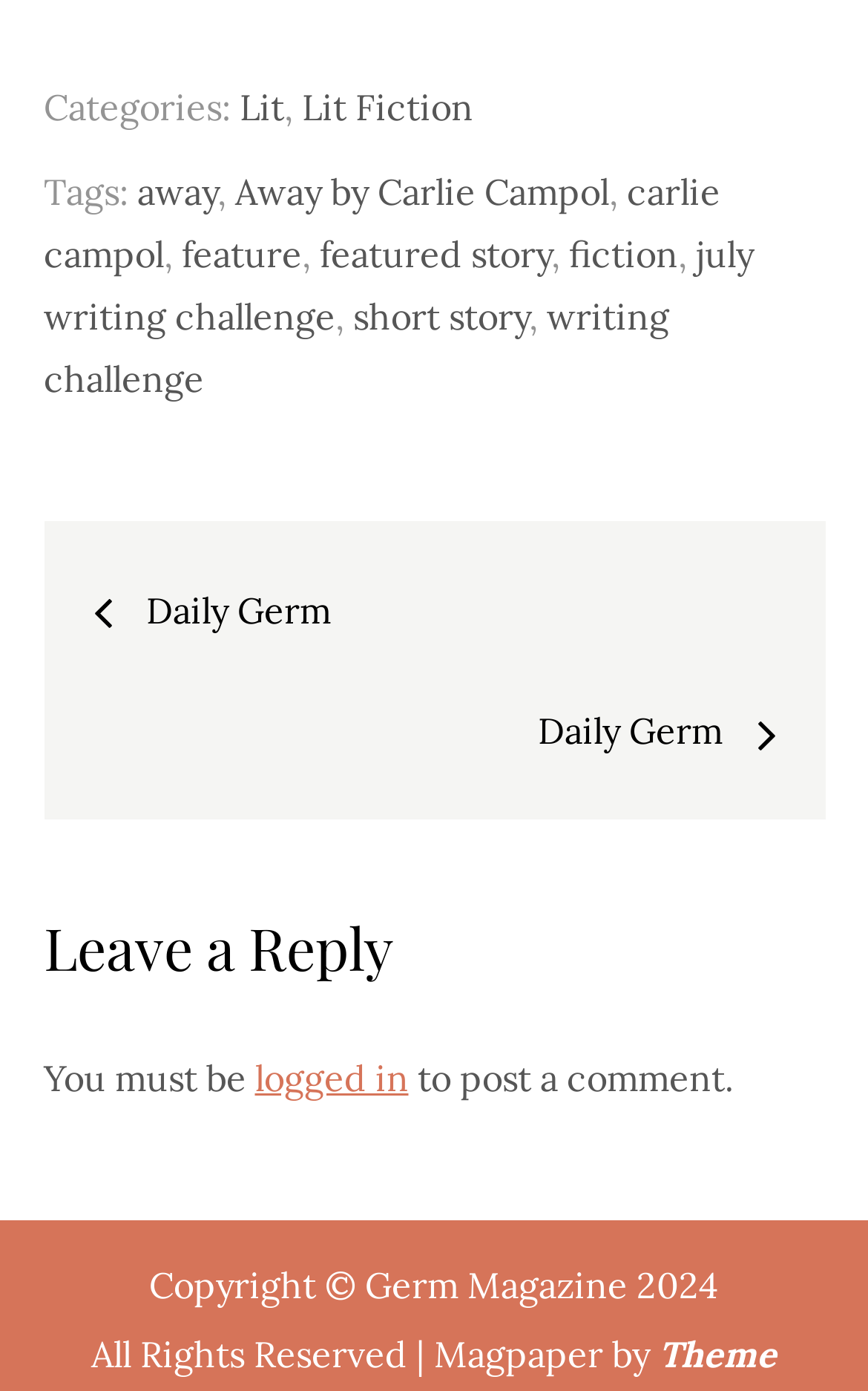Please identify the bounding box coordinates of where to click in order to follow the instruction: "Log in to post a comment".

[0.294, 0.759, 0.471, 0.791]